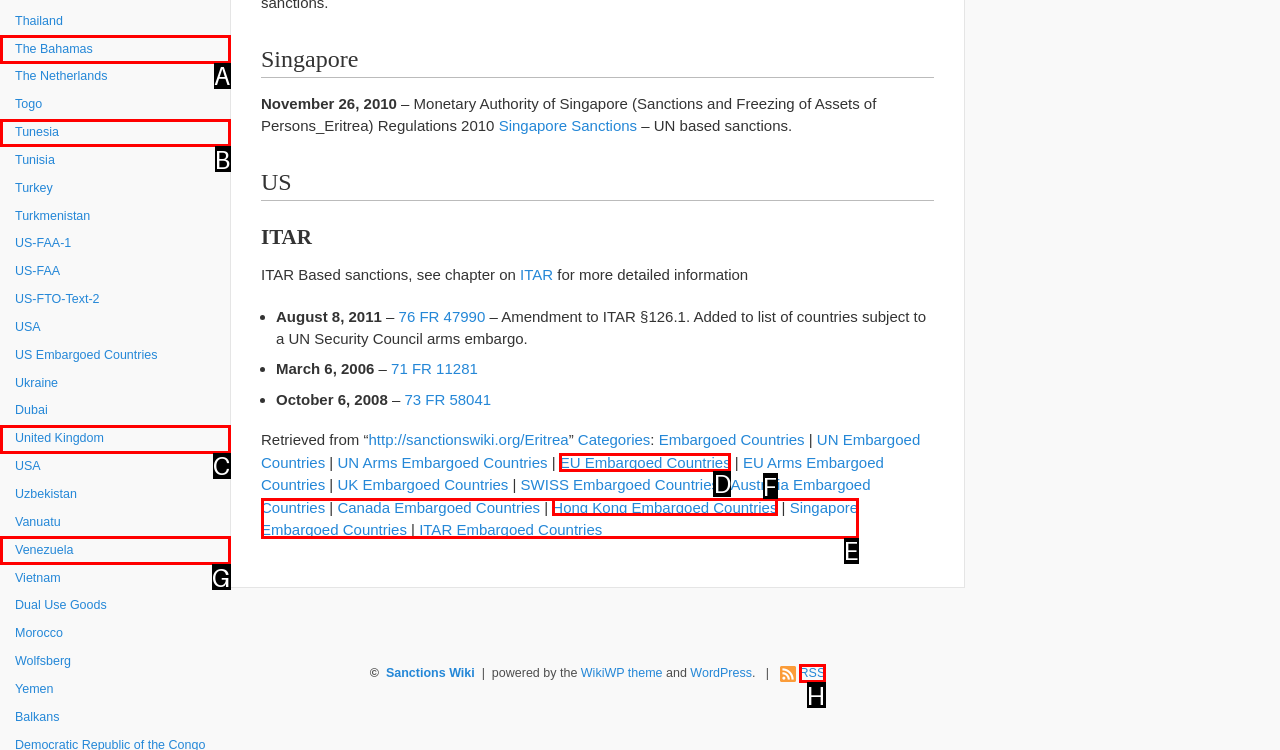Choose the HTML element that should be clicked to accomplish the task: Check the link to EU Embargoed Countries. Answer with the letter of the chosen option.

D